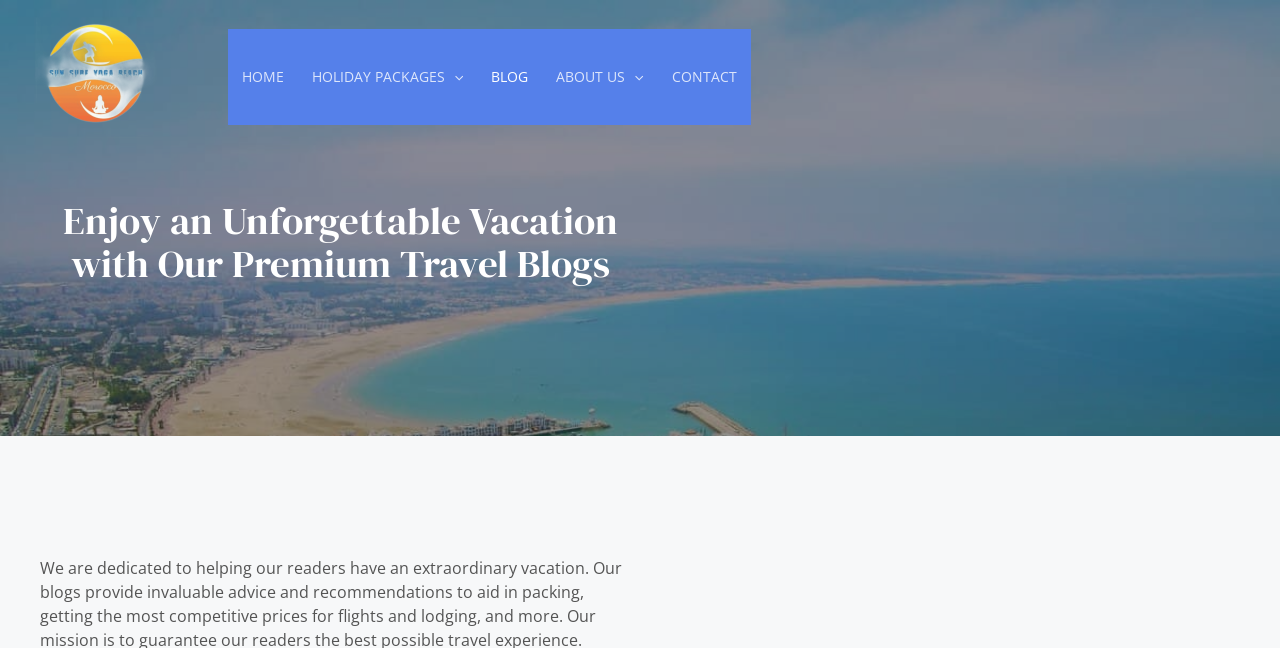Describe the webpage meticulously, covering all significant aspects.

The webpage is a travel blog focused on providing premium travel advice and recommendations. At the top left corner, there is a logo of "sun surf yoga beach" which is a clickable link. Below the logo, there is a navigation menu that spans across the top of the page, containing five links: "HOME", "HOLIDAY PACKAGES", "BLOG", "ABOUT US", and "CONTACT". Each link has a small icon next to it, except for the "HOME" link.

The main content of the page is headed by a title "Enjoy an Unforgettable Vacation with Our Premium Travel Blogs", which is positioned near the top center of the page. The title is quite prominent, taking up a significant amount of vertical space.

There are no visible images or articles on the page, suggesting that the main content may be further down the page or on subsequent pages. The overall layout is simple and easy to navigate, with a clear focus on the travel blog's purpose and main sections.